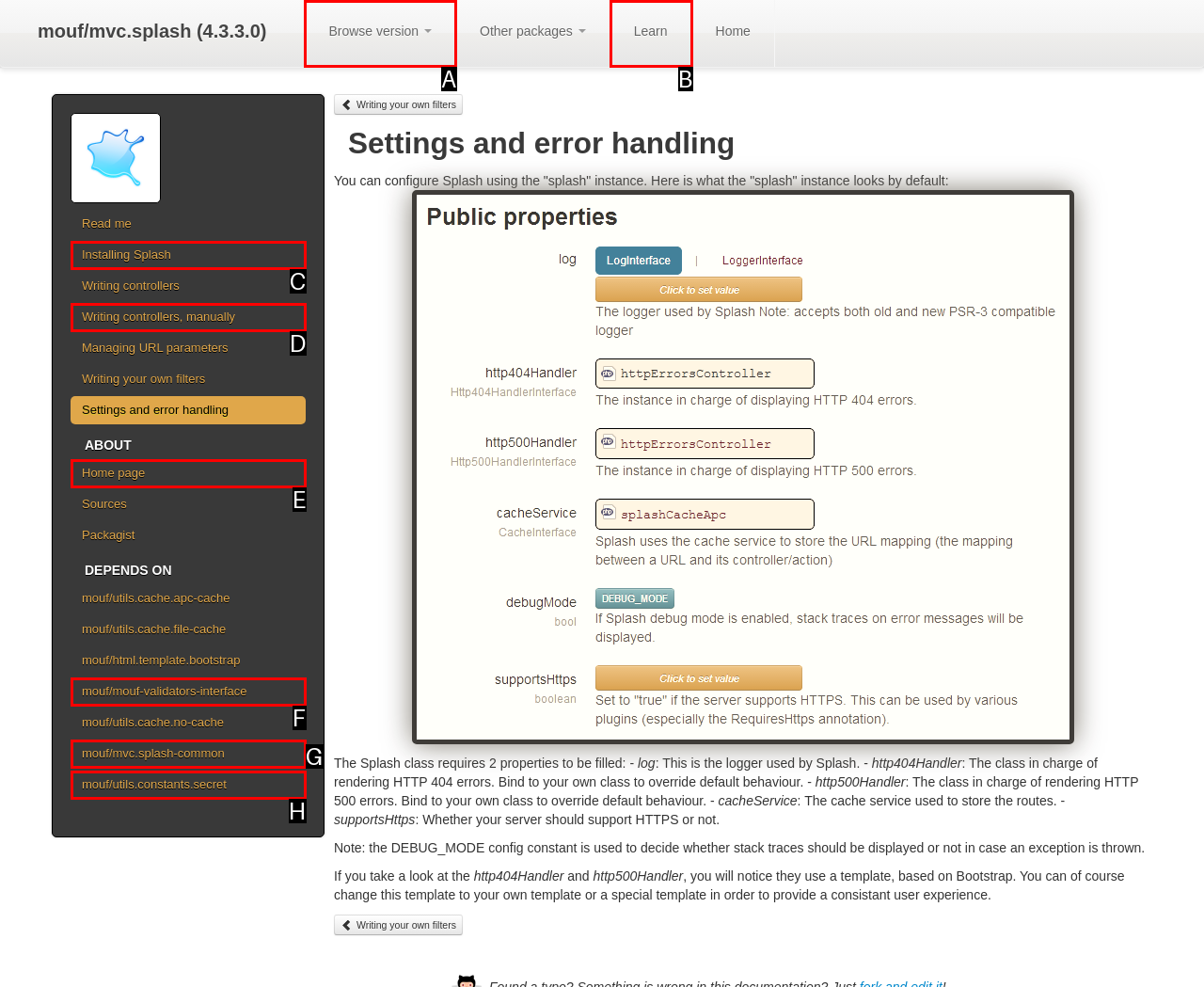Determine which HTML element should be clicked to carry out the following task: Learn Respond with the letter of the appropriate option.

B